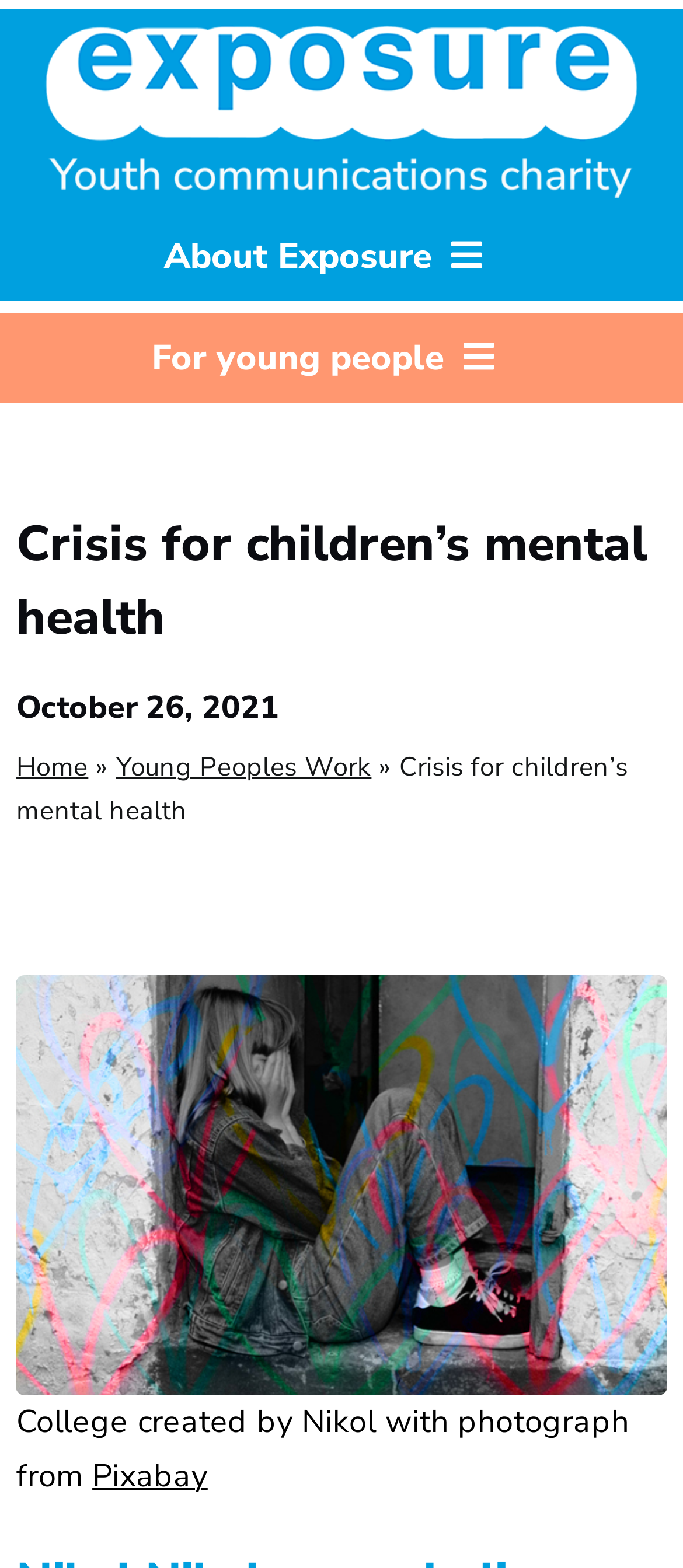How many links are there in the 'Breadcrumb' navigation?
Using the details from the image, give an elaborate explanation to answer the question.

I examined the 'Breadcrumb' navigation and found three links: 'Home', 'Young Peoples Work', and 'Pixabay'.